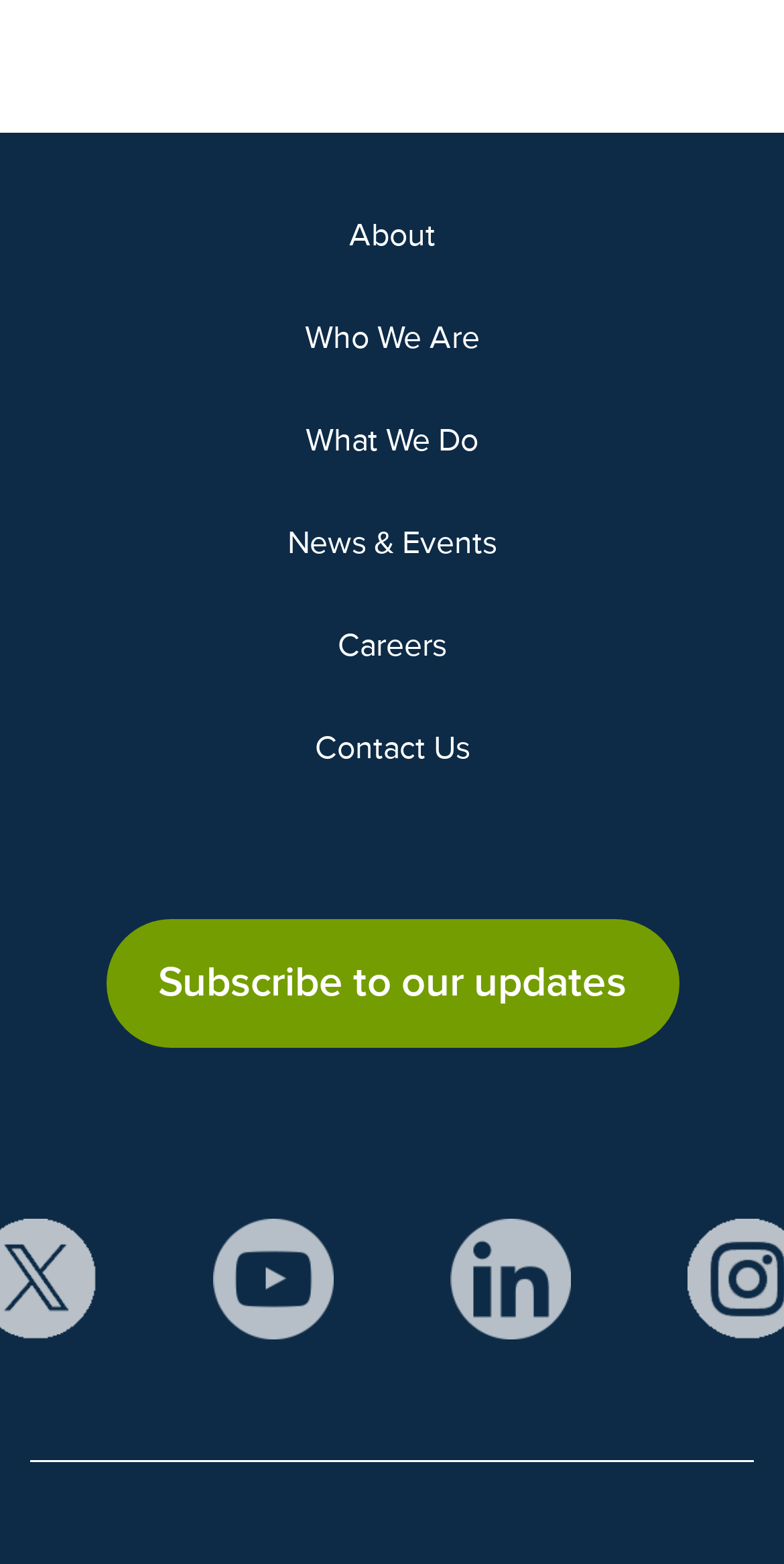Identify the bounding box for the UI element described as: "News & Events". The coordinates should be four float numbers between 0 and 1, i.e., [left, top, right, bottom].

[0.367, 0.336, 0.633, 0.359]